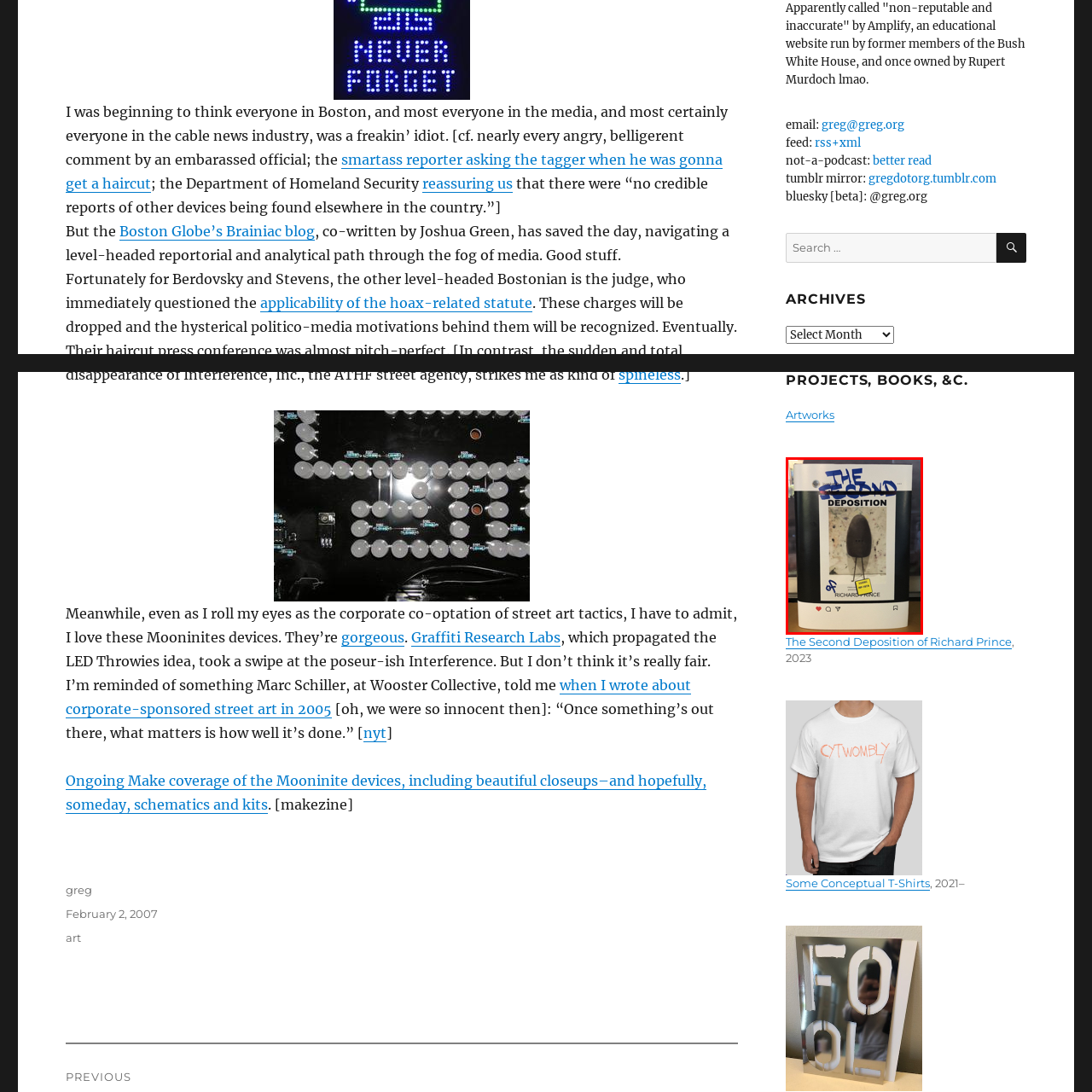Elaborate on the contents of the image highlighted by the red boundary in detail.

The image features a creatively altered cover of a publication titled "The Second Deposition of Richard Prince." The cover showcases a minimalist design with a central image that appears to be a sculptural object, likely intended to provoke thought or interpretation. Bold, graffiti-style lettering in blue marks the title, while an amusing yellow sticker adds a playful critique, drawing attention to the artistic nature of the work. The overall presentation plays with themes of art, appropriation, and commentary, typical of Richard Prince's artistic style. Below, a small red heart icon suggests a connection to social media culture, emphasizing how contemporary art often intersects with modern digital expressions.